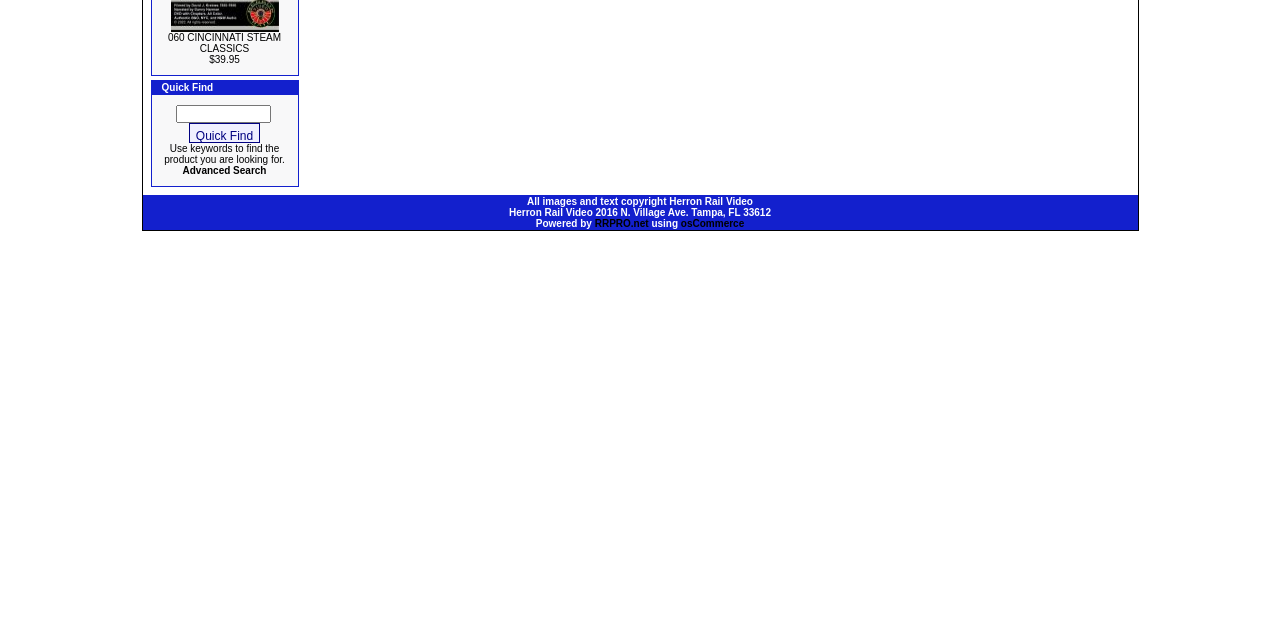Provide the bounding box coordinates of the HTML element this sentence describes: "parent_node: 060 CINCINNATI STEAM CLASSICS". The bounding box coordinates consist of four float numbers between 0 and 1, i.e., [left, top, right, bottom].

[0.133, 0.036, 0.218, 0.053]